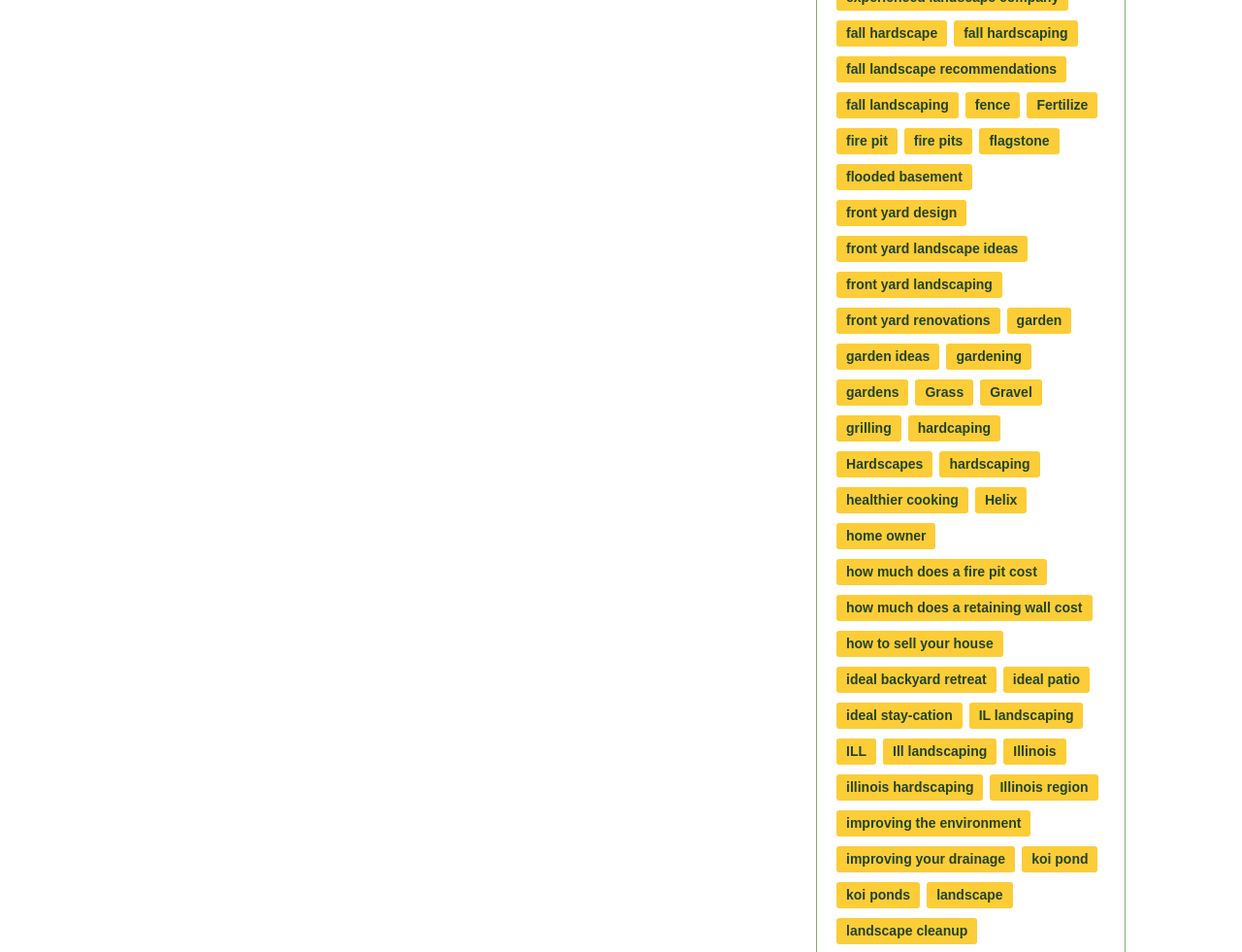Can you specify the bounding box coordinates for the region that should be clicked to fulfill this instruction: "discover ideal backyard retreat".

[0.673, 0.7, 0.802, 0.728]